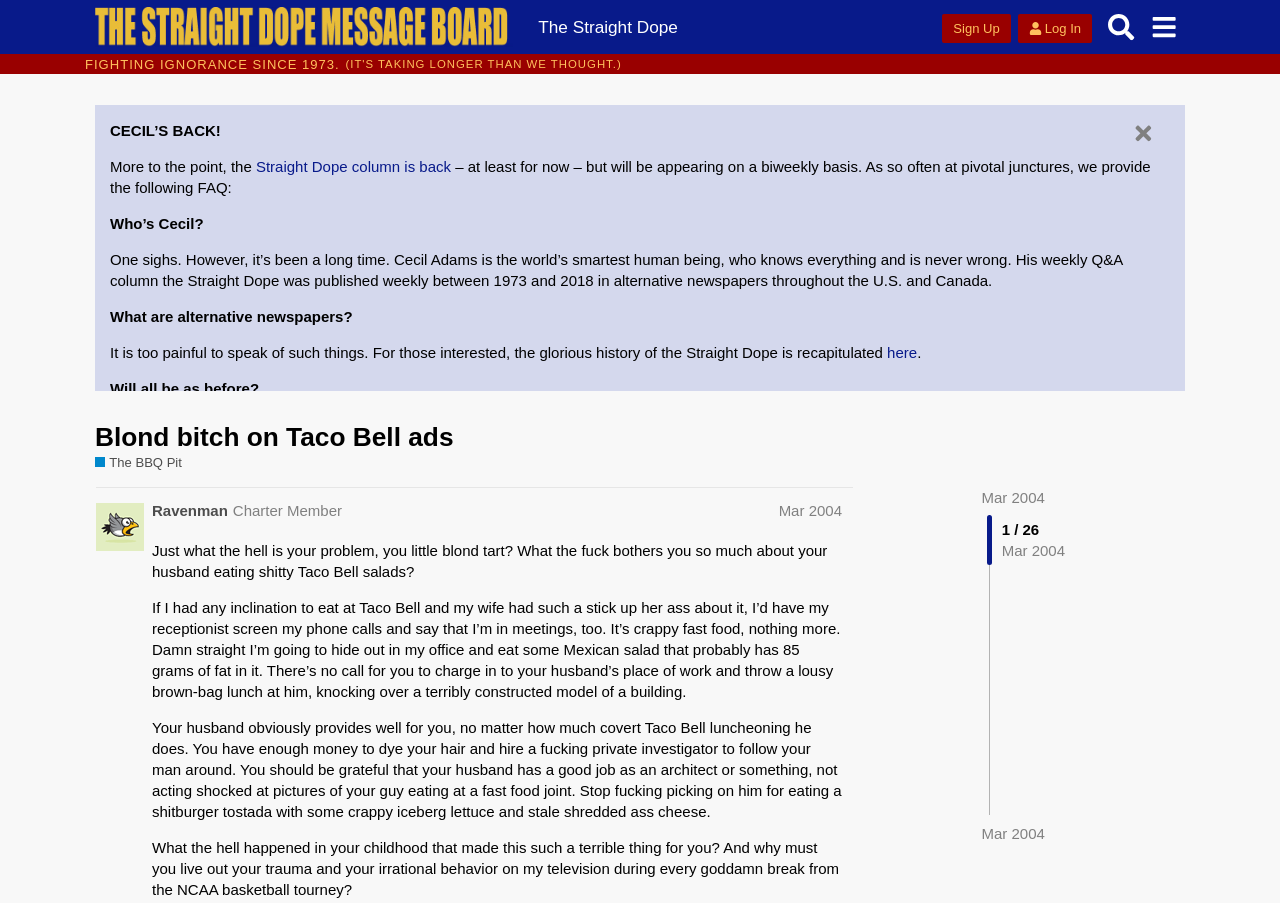Identify the bounding box coordinates of the region that should be clicked to execute the following instruction: "Click the 'Demo' link".

None